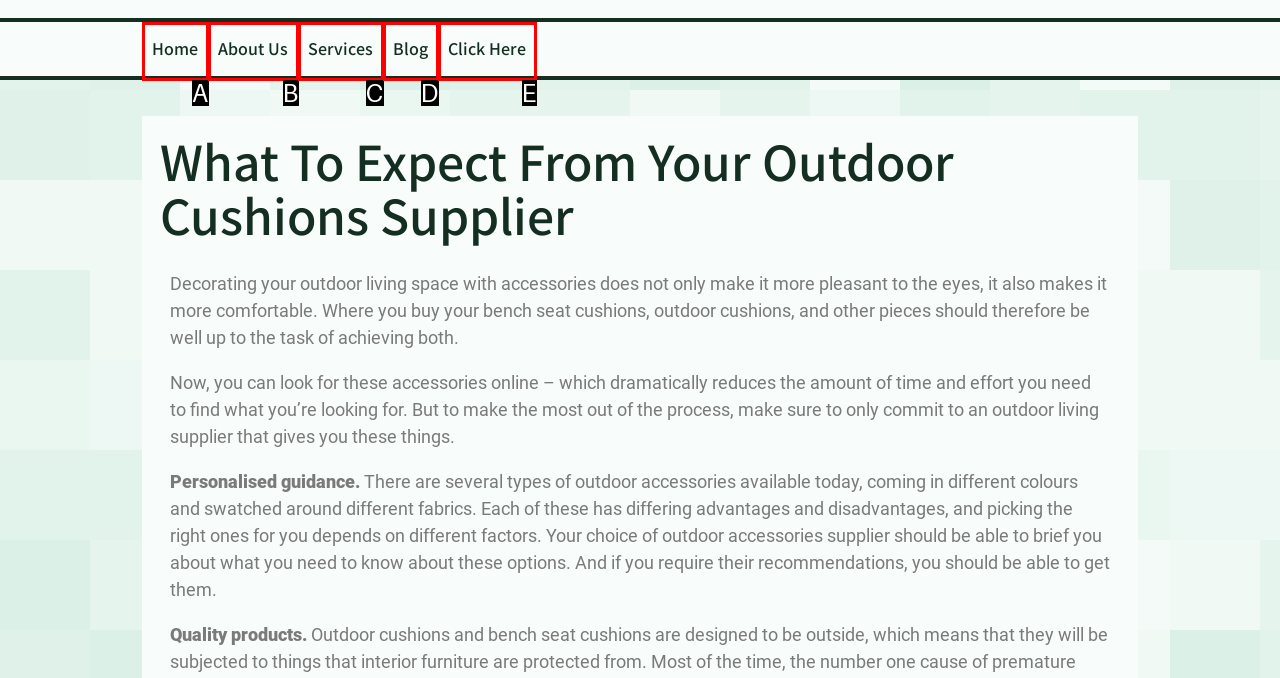Identify the HTML element that corresponds to the following description: Blog. Provide the letter of the correct option from the presented choices.

D